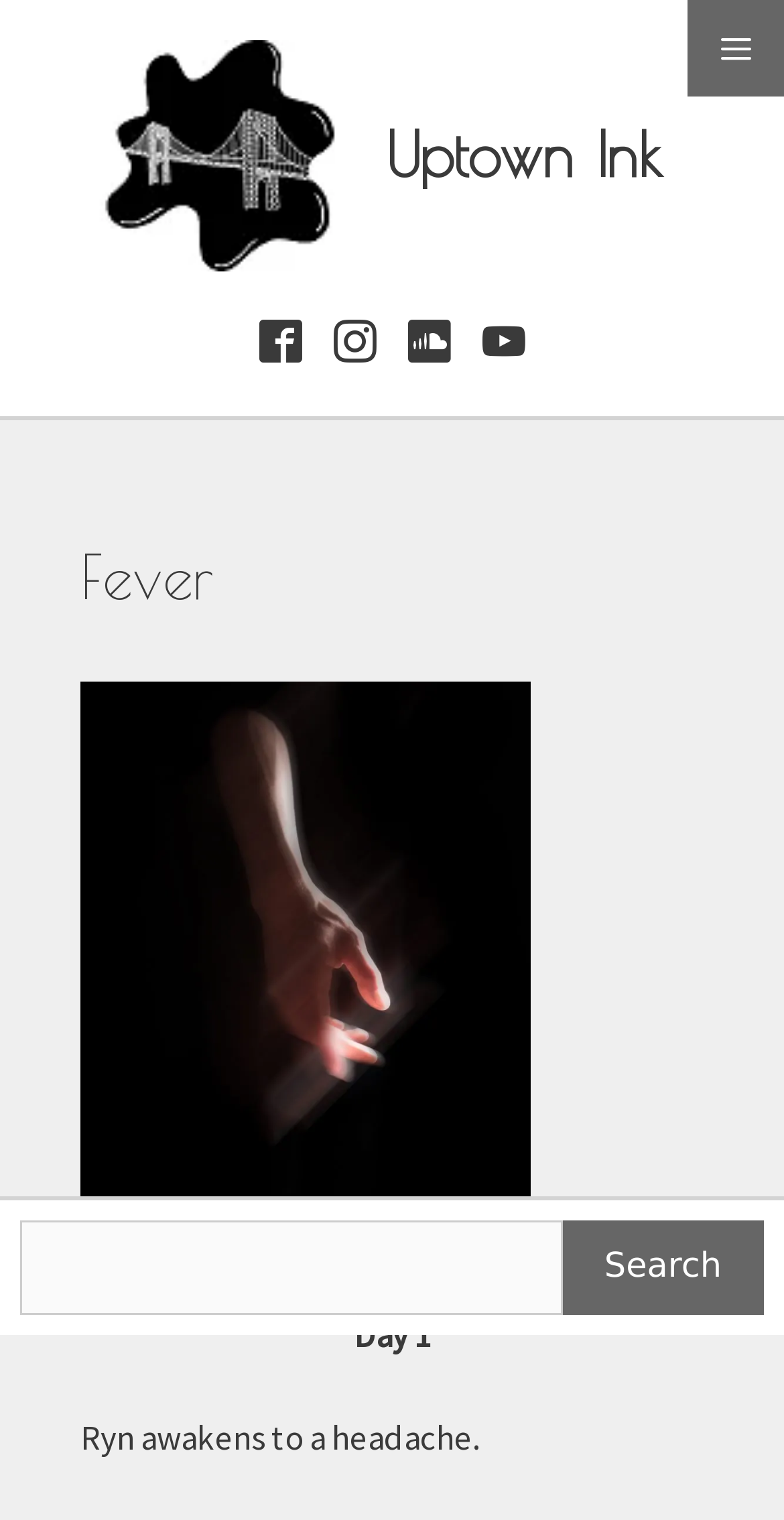Determine the bounding box coordinates for the clickable element required to fulfill the instruction: "Search for something". Provide the coordinates as four float numbers between 0 and 1, i.e., [left, top, right, bottom].

[0.026, 0.802, 0.717, 0.865]